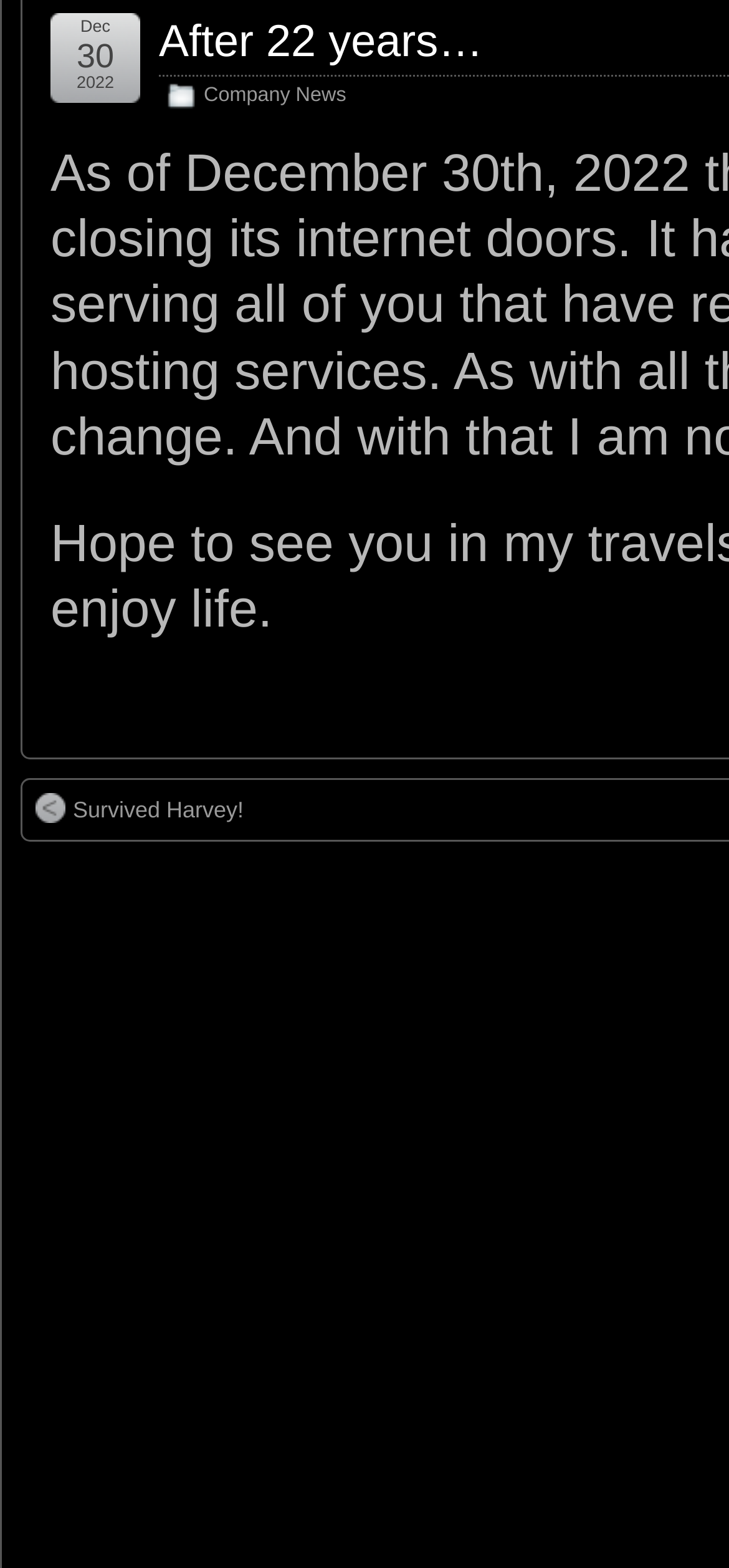Locate the UI element described by Company News in the provided webpage screenshot. Return the bounding box coordinates in the format (top-left x, top-left y, bottom-right x, bottom-right y), ensuring all values are between 0 and 1.

[0.279, 0.054, 0.475, 0.068]